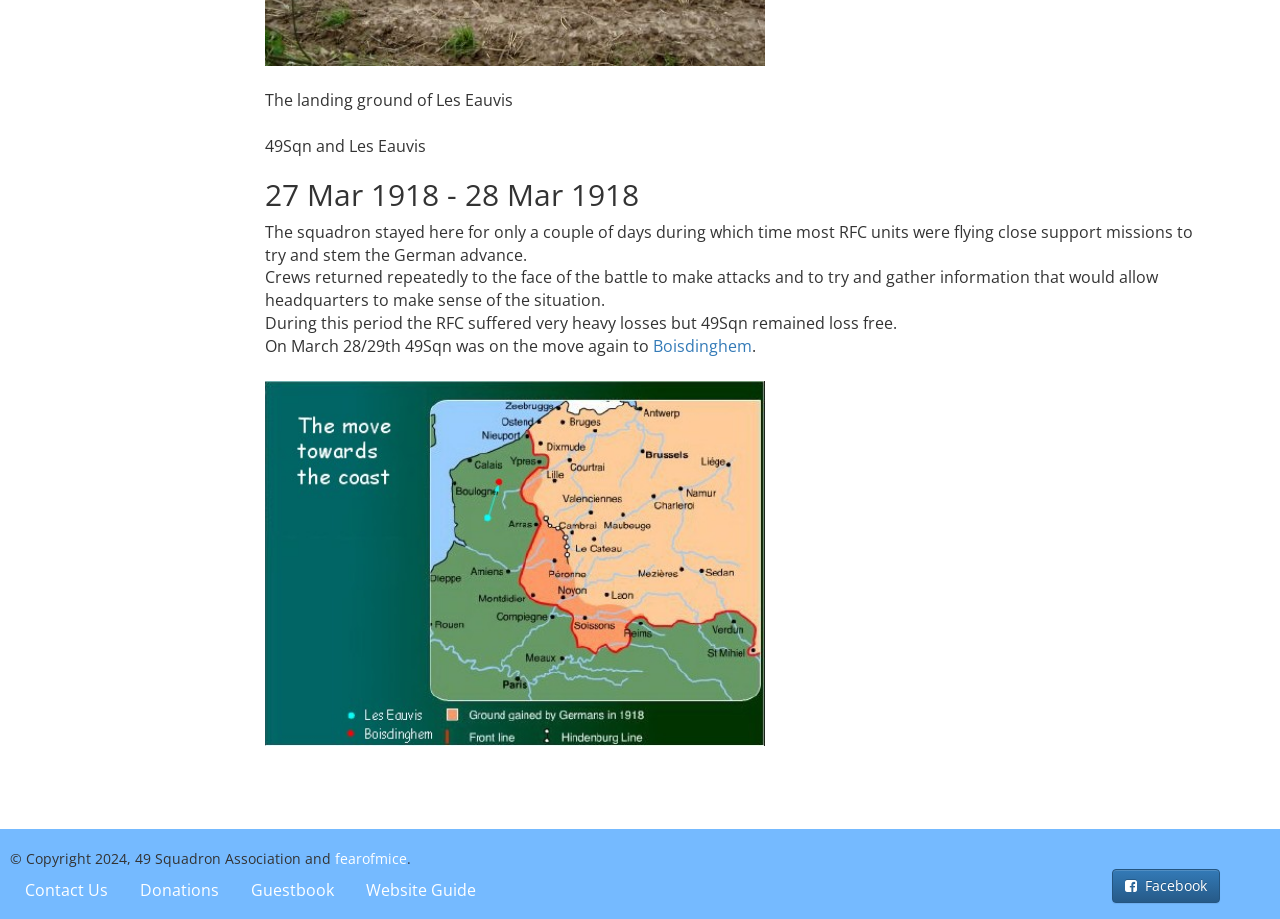Please analyze the image and give a detailed answer to the question:
What is the copyright year mentioned at the bottom of the webpage?

The webpage mentions '© Copyright 2024, 49 Squadron Association and' at the bottom, indicating that the copyright year is 2024.